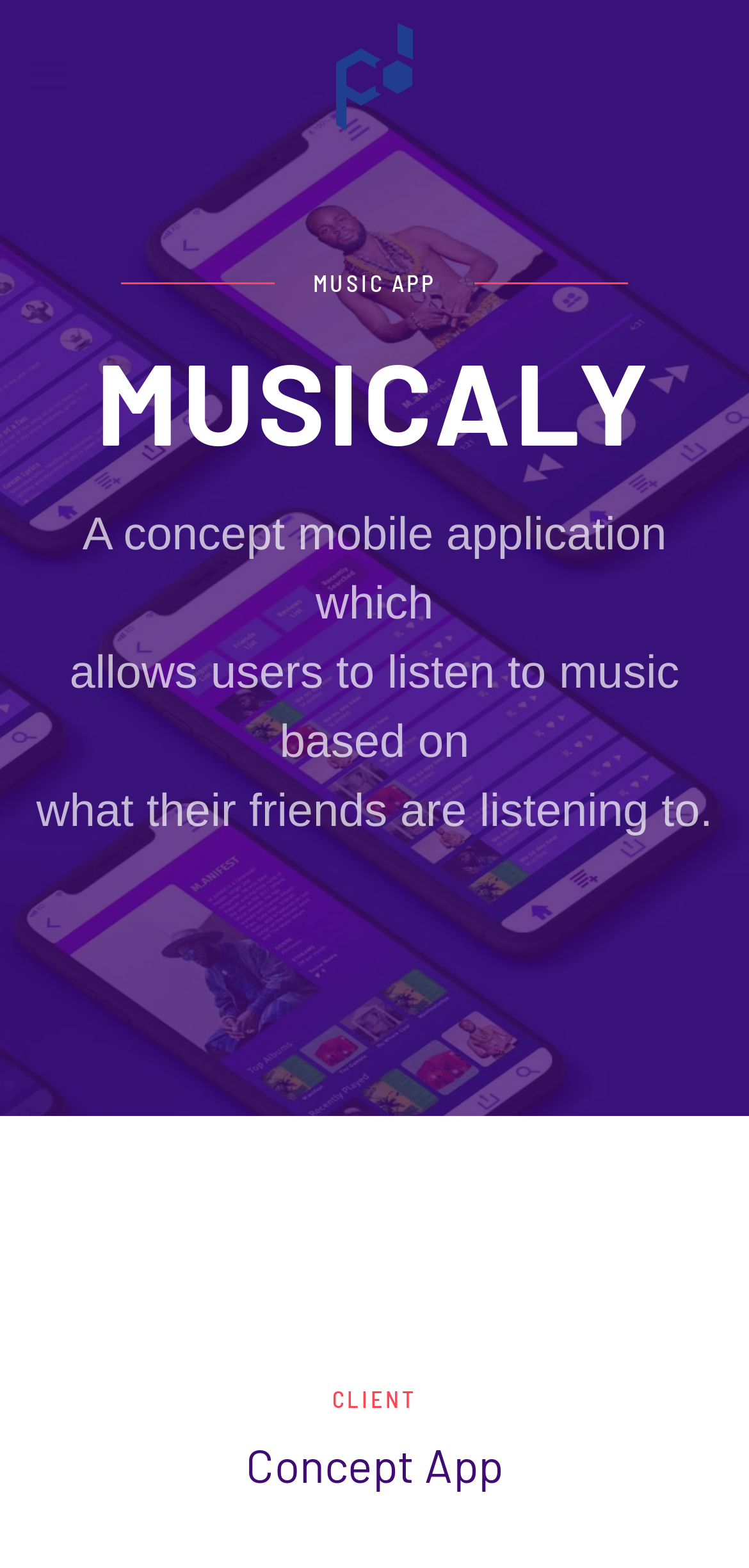Provide your answer to the question using just one word or phrase: What is the name of the mobile application?

Musicaly